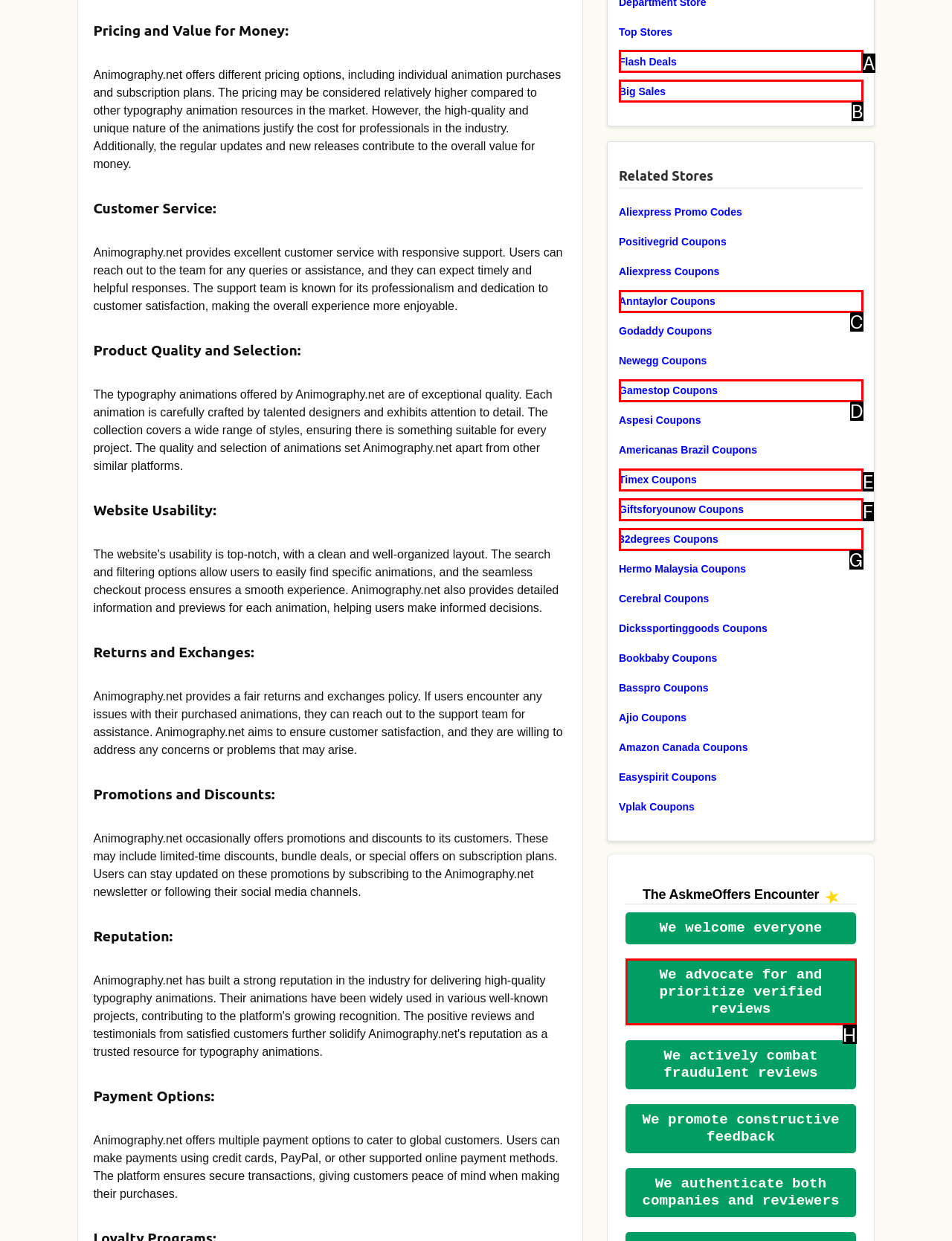Which UI element matches this description: 32degrees Coupons?
Reply with the letter of the correct option directly.

G